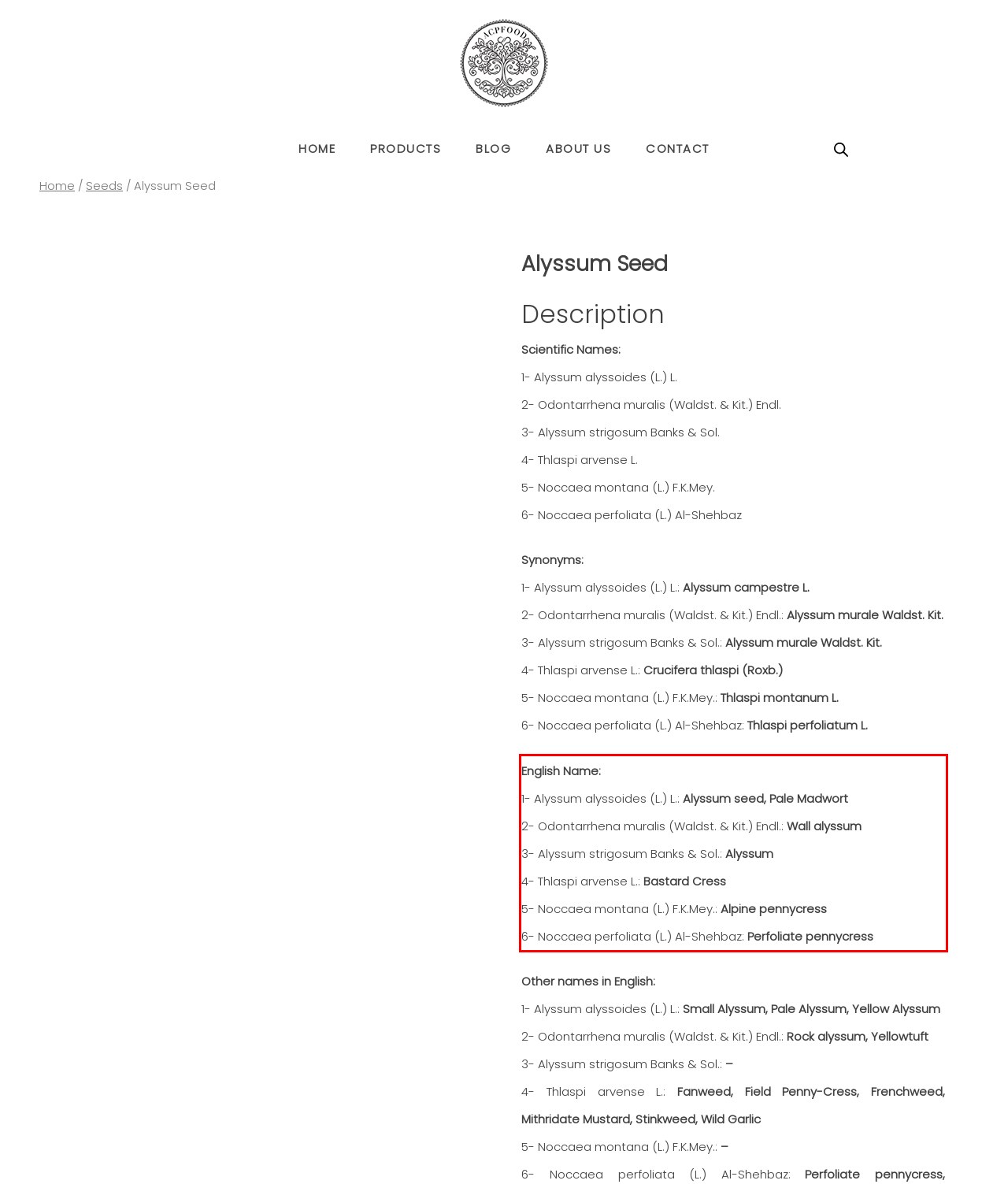You are provided with a screenshot of a webpage that includes a UI element enclosed in a red rectangle. Extract the text content inside this red rectangle.

English Name: 1- Alyssum alyssoides (L.) L.: Alyssum seed, Pale Madwort 2- Odontarrhena muralis (Waldst. & Kit.) Endl.: Wall alyssum 3- Alyssum strigosum Banks & Sol.: Alyssum 4- Thlaspi arvense L.: Bastard Cress 5- Noccaea montana (L.) F.K.Mey.: Alpine pennycress 6- Noccaea perfoliata (L.) Al-Shehbaz: Perfoliate pennycress